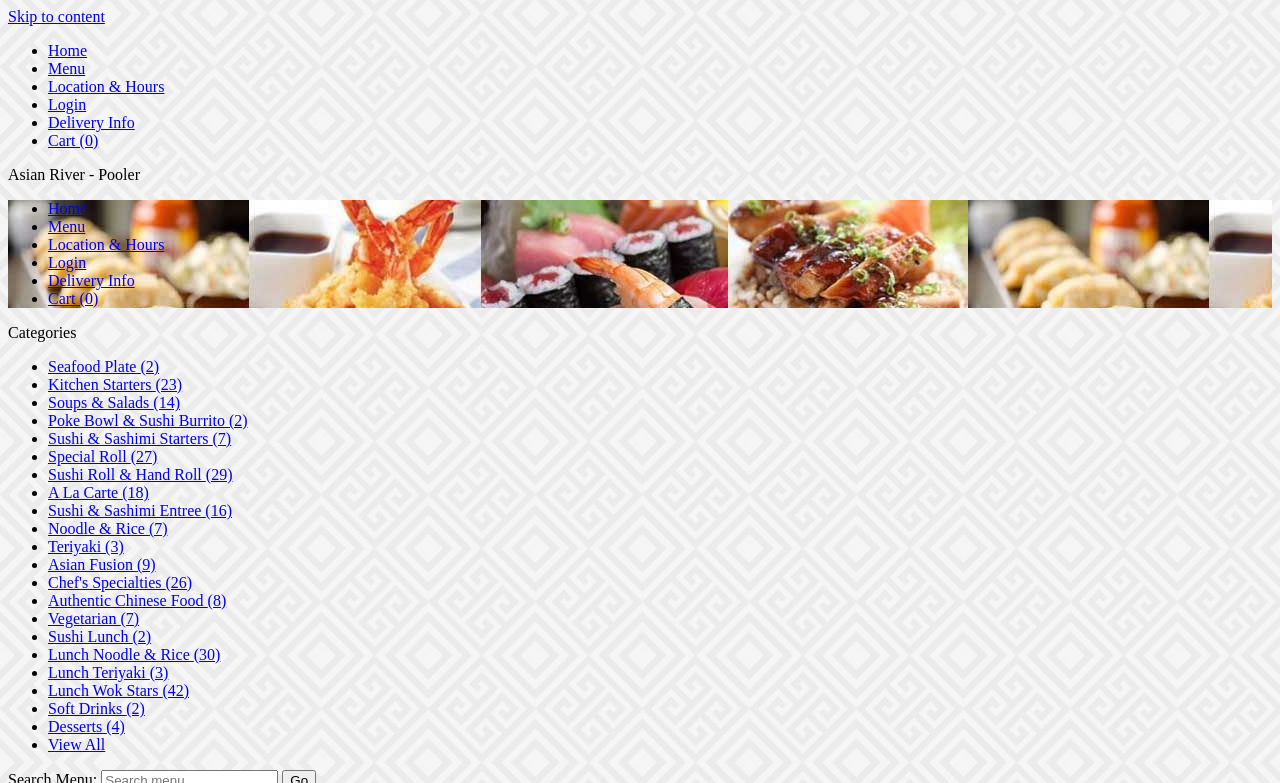Please answer the following question as detailed as possible based on the image: 
What is the name of the restaurant?

I looked at the top of the webpage and found the restaurant's name, 'Asian River - Pooler', displayed prominently.